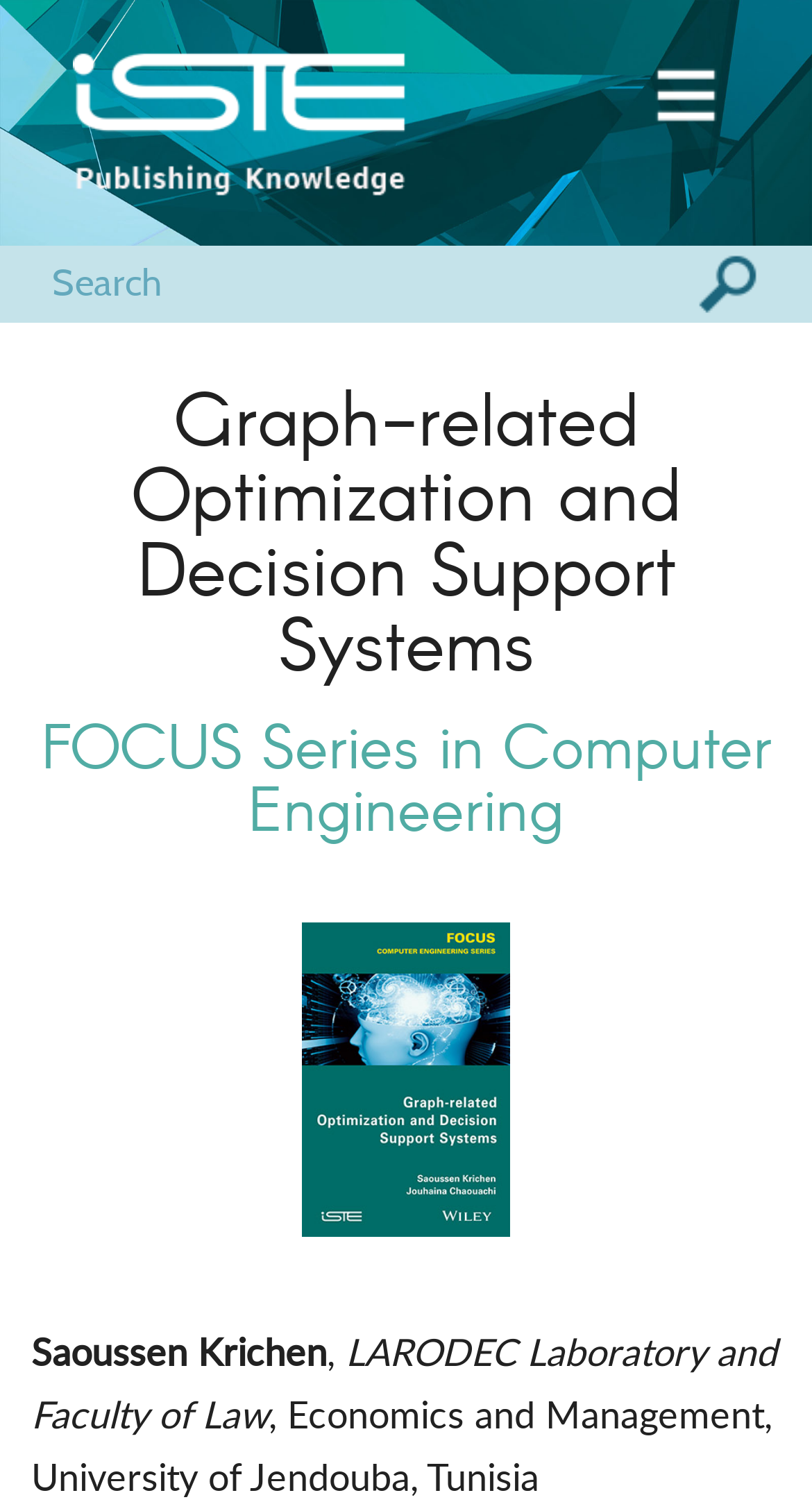Using the description: "value=""", identify the bounding box of the corresponding UI element in the screenshot.

[0.833, 0.164, 0.962, 0.215]